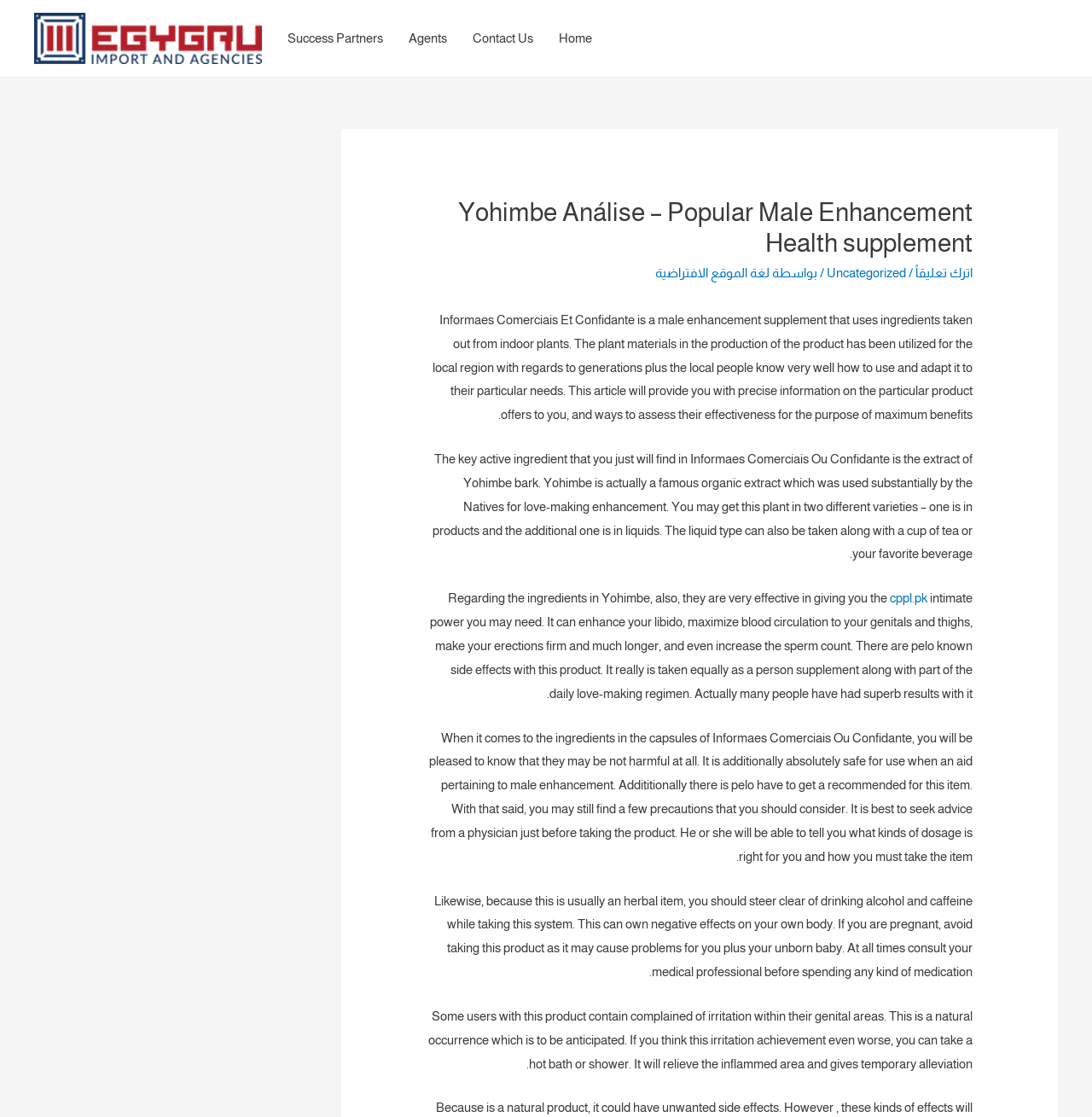What should you avoid while taking Informaes Comerciais Ou Confidante?
Please provide a single word or phrase answer based on the image.

Drinking alcohol and caffeine